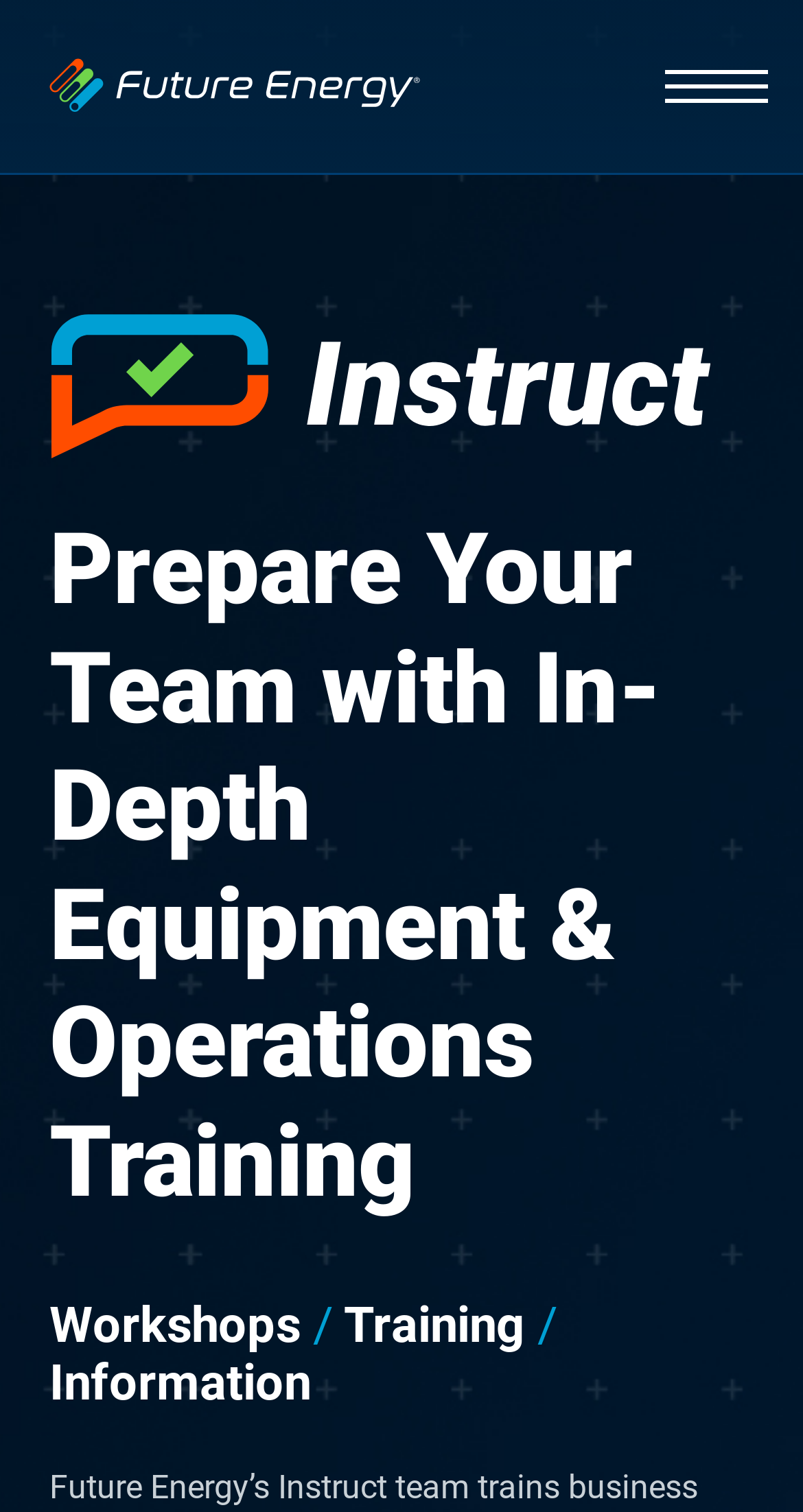Please locate the bounding box coordinates of the element that needs to be clicked to achieve the following instruction: "go to Top". The coordinates should be four float numbers between 0 and 1, i.e., [left, top, right, bottom].

None